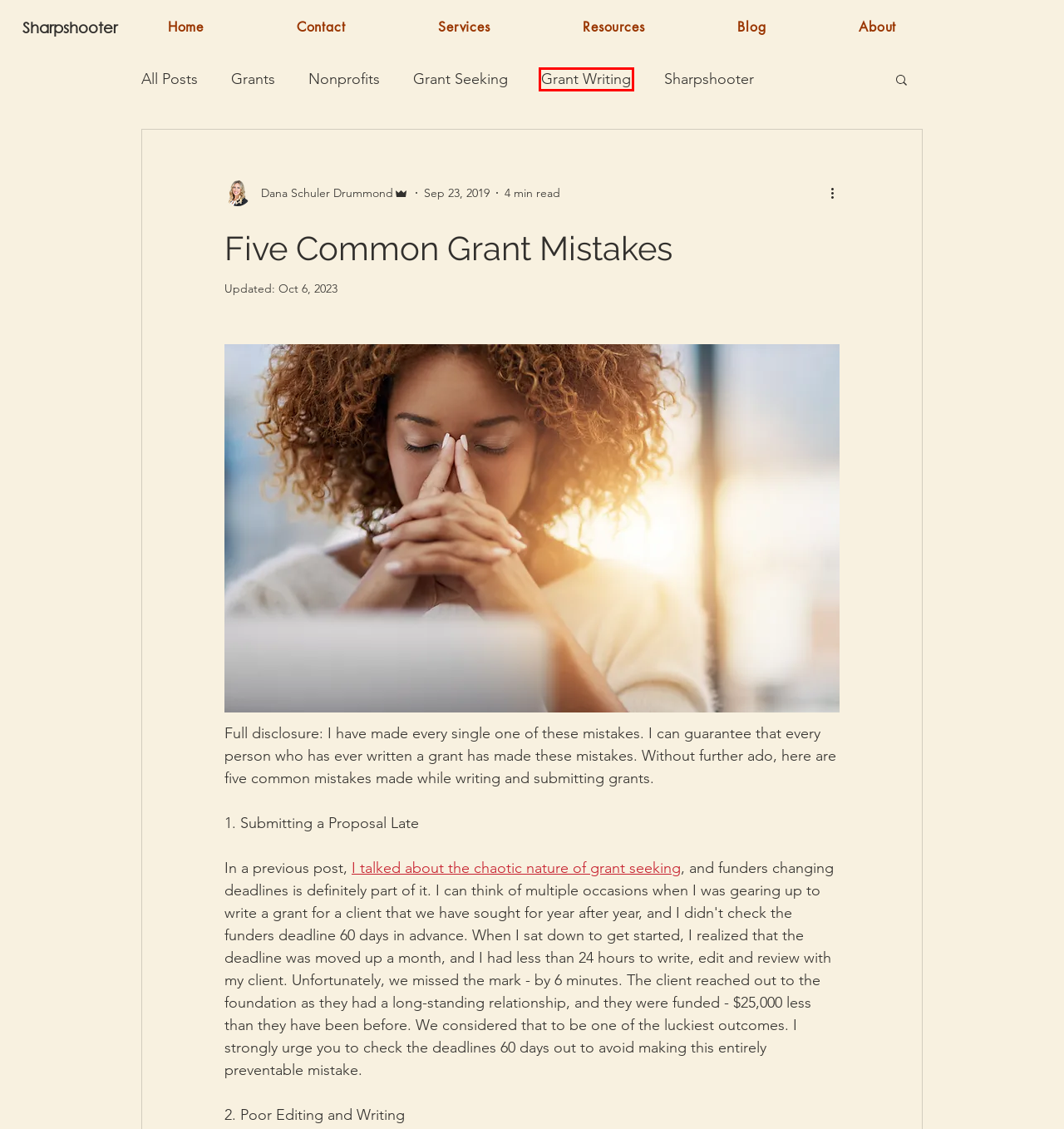You are provided with a screenshot of a webpage that includes a red rectangle bounding box. Please choose the most appropriate webpage description that matches the new webpage after clicking the element within the red bounding box. Here are the candidates:
A. Items1
B. Grant Writing
C. Contact | Sharpshooter Communi
D. Sharpshooter Communications | United States | Fundraising
E. Grant Seeking
F. Grants
G. Nonprofits
H. Sharpshooter Communications | Blog | United States

B